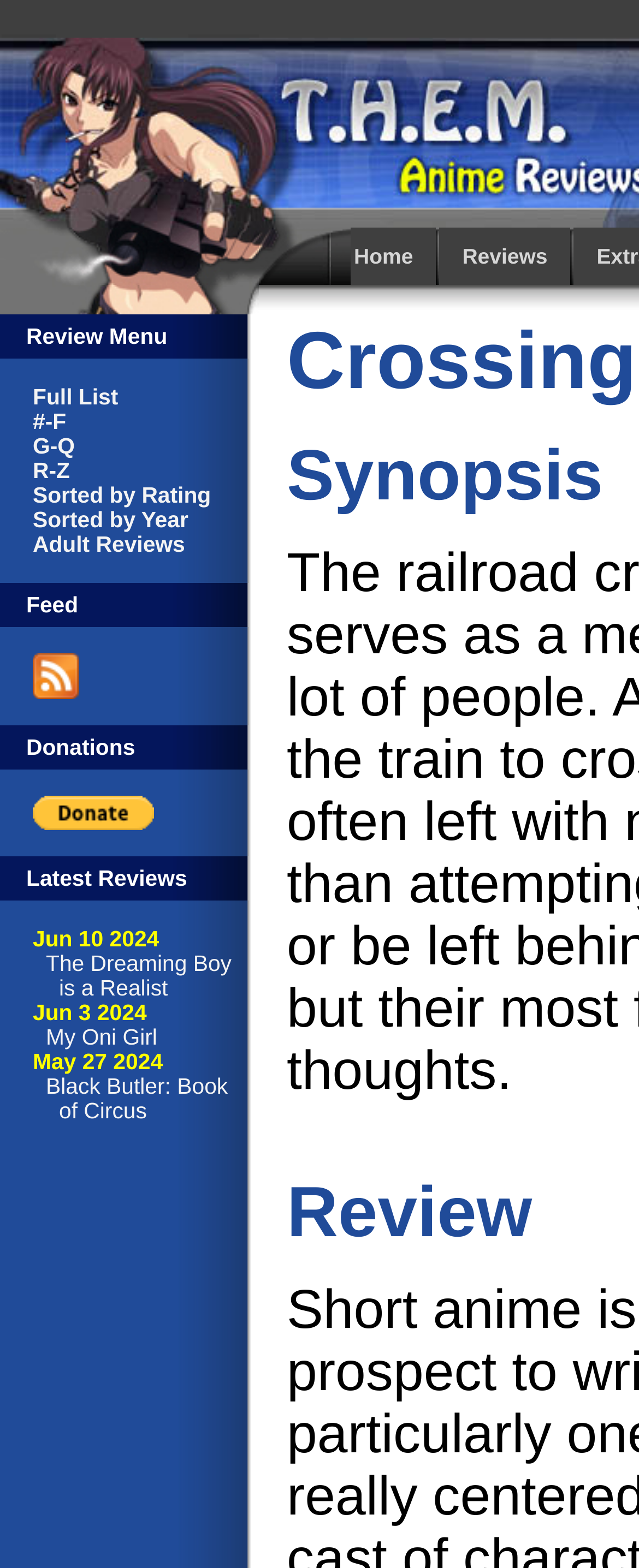Please find the bounding box coordinates of the clickable region needed to complete the following instruction: "Read The Dreaming Boy is a Realist review". The bounding box coordinates must consist of four float numbers between 0 and 1, i.e., [left, top, right, bottom].

[0.072, 0.607, 0.362, 0.638]